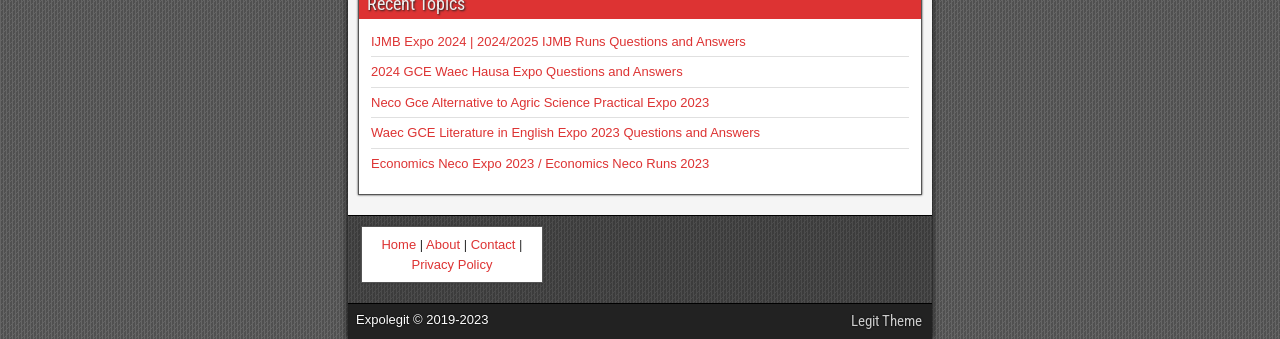Provide a one-word or short-phrase answer to the question:
What is the theme of the website?

Legit Theme